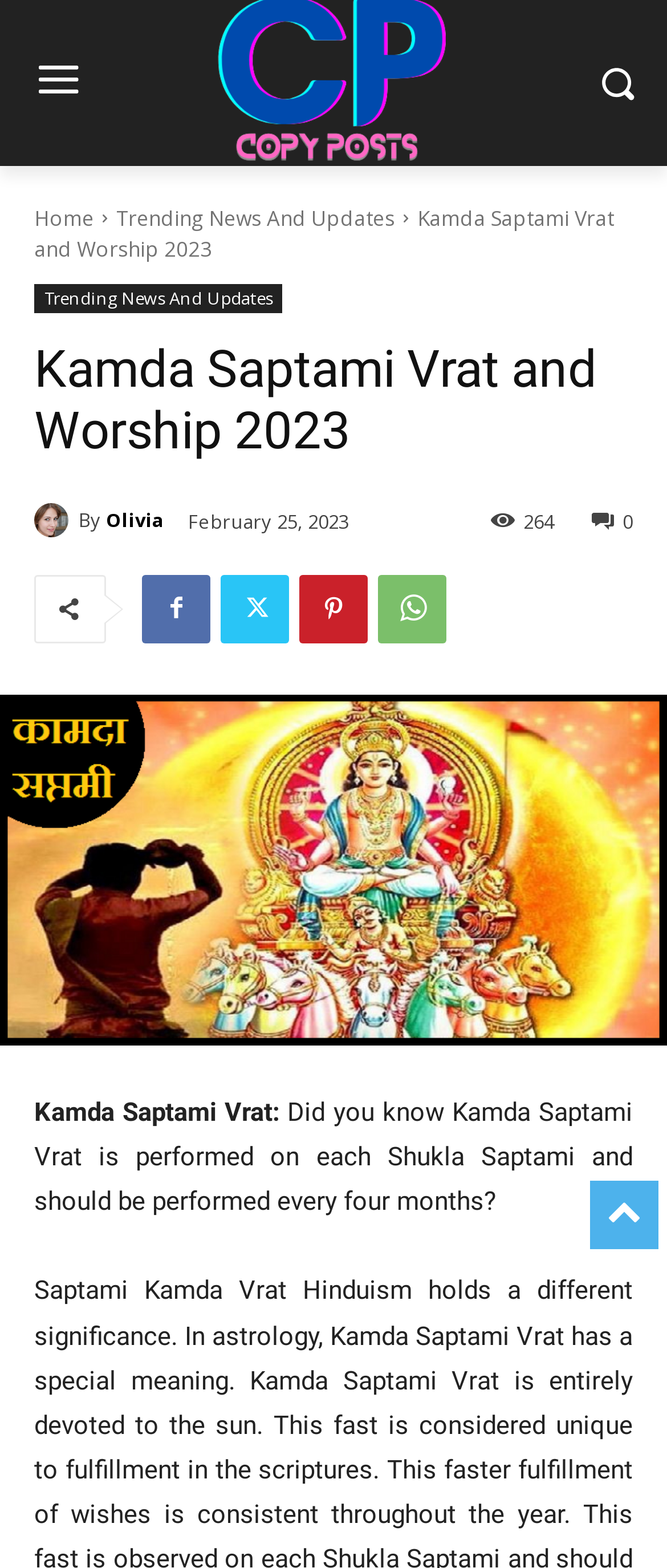Please identify the bounding box coordinates of the element I need to click to follow this instruction: "Read the article titled Kamda Saptami Vrat and Worship 2023".

[0.051, 0.216, 0.949, 0.294]